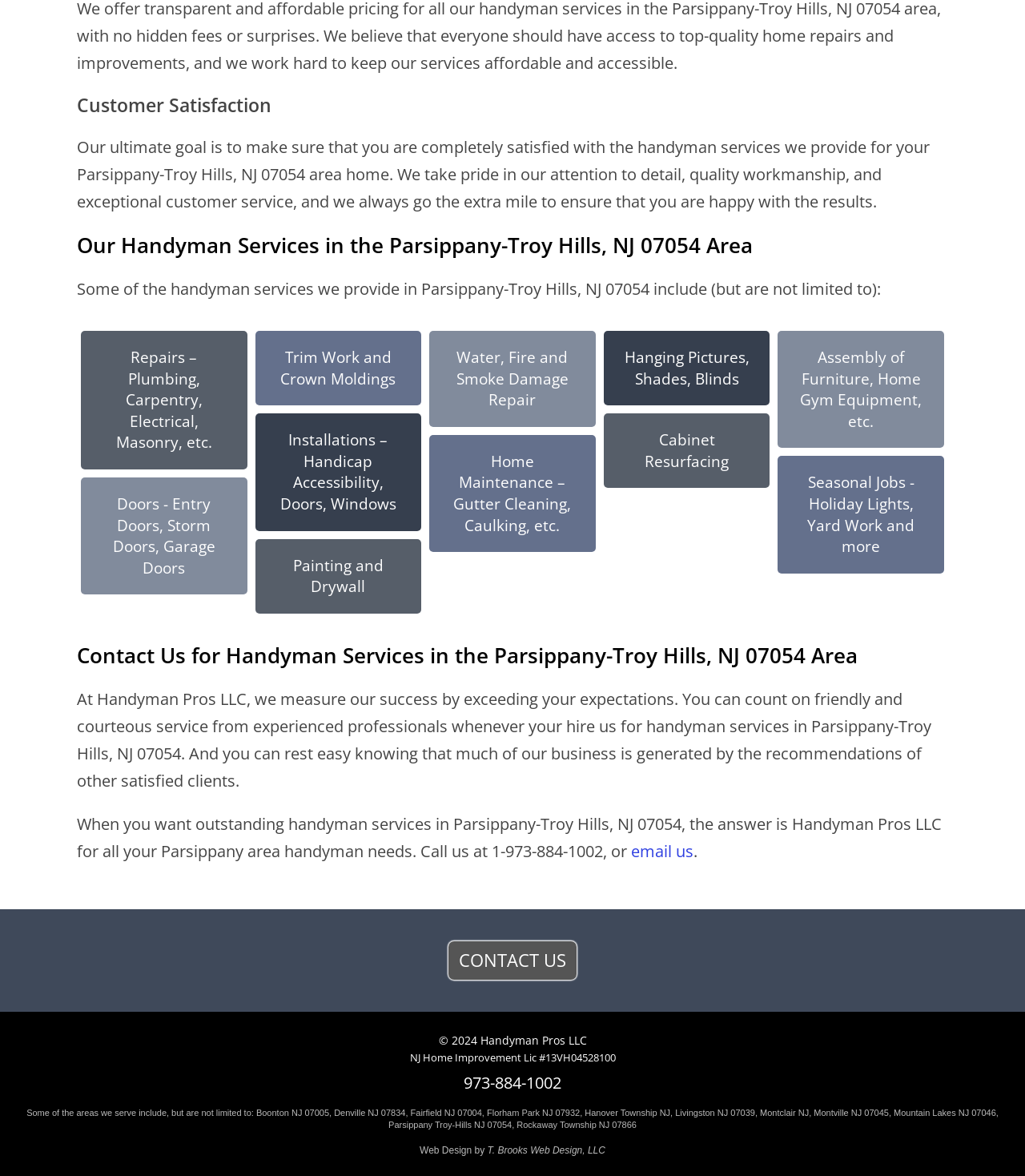What areas do Handyman Pros LLC serve?
Using the image, provide a detailed and thorough answer to the question.

Handyman Pros LLC serves Parsippany-Troy Hills, NJ 07054 and surrounding areas, including but not limited to Boonton, Denville, Fairfield, Florham Park, Hanover, Livingston, Montclair, Montville, Mountain Lakes, and Rockaway Township, as listed at the bottom of the webpage.